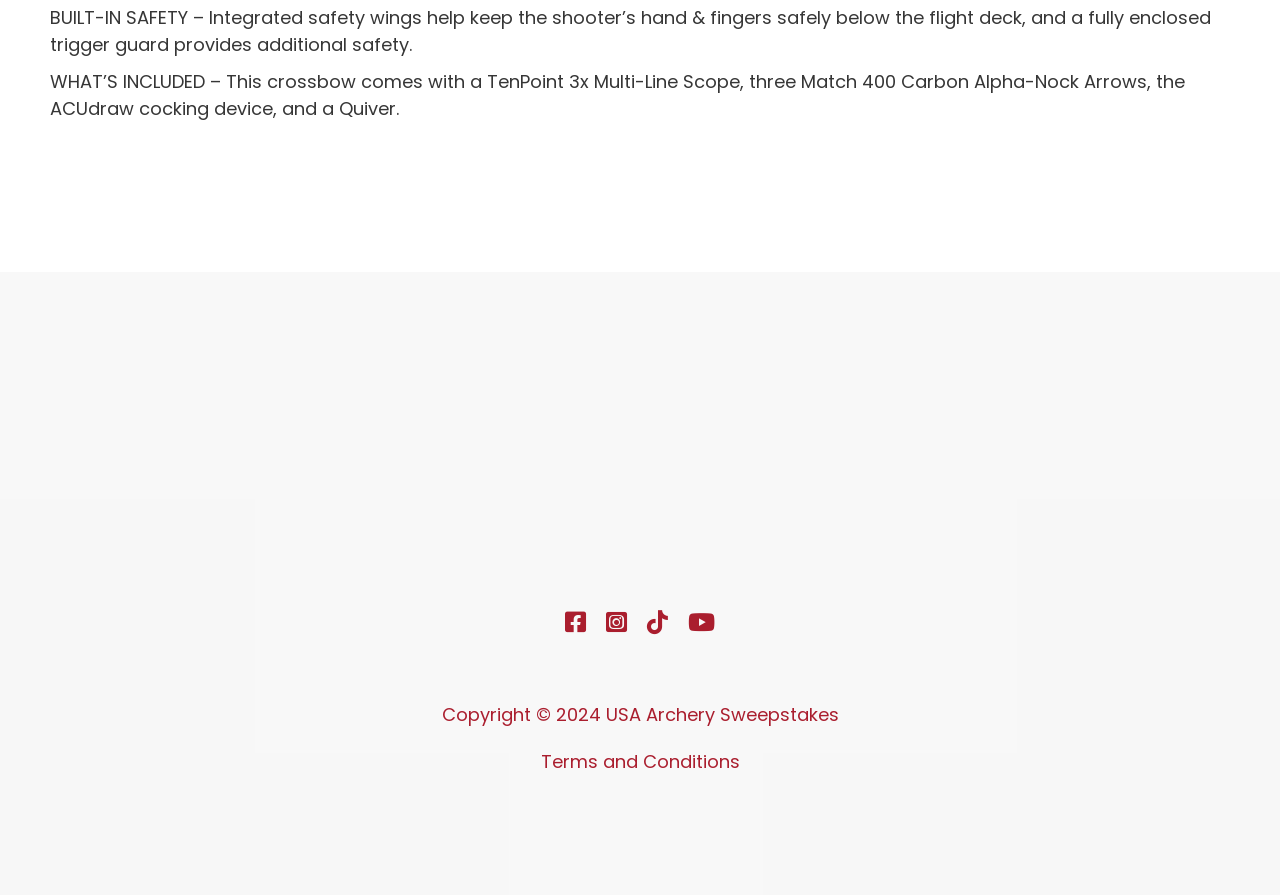Determine the bounding box coordinates of the UI element described by: "parent_node: Follow us on Facebook".

[0.43, 0.438, 0.57, 0.606]